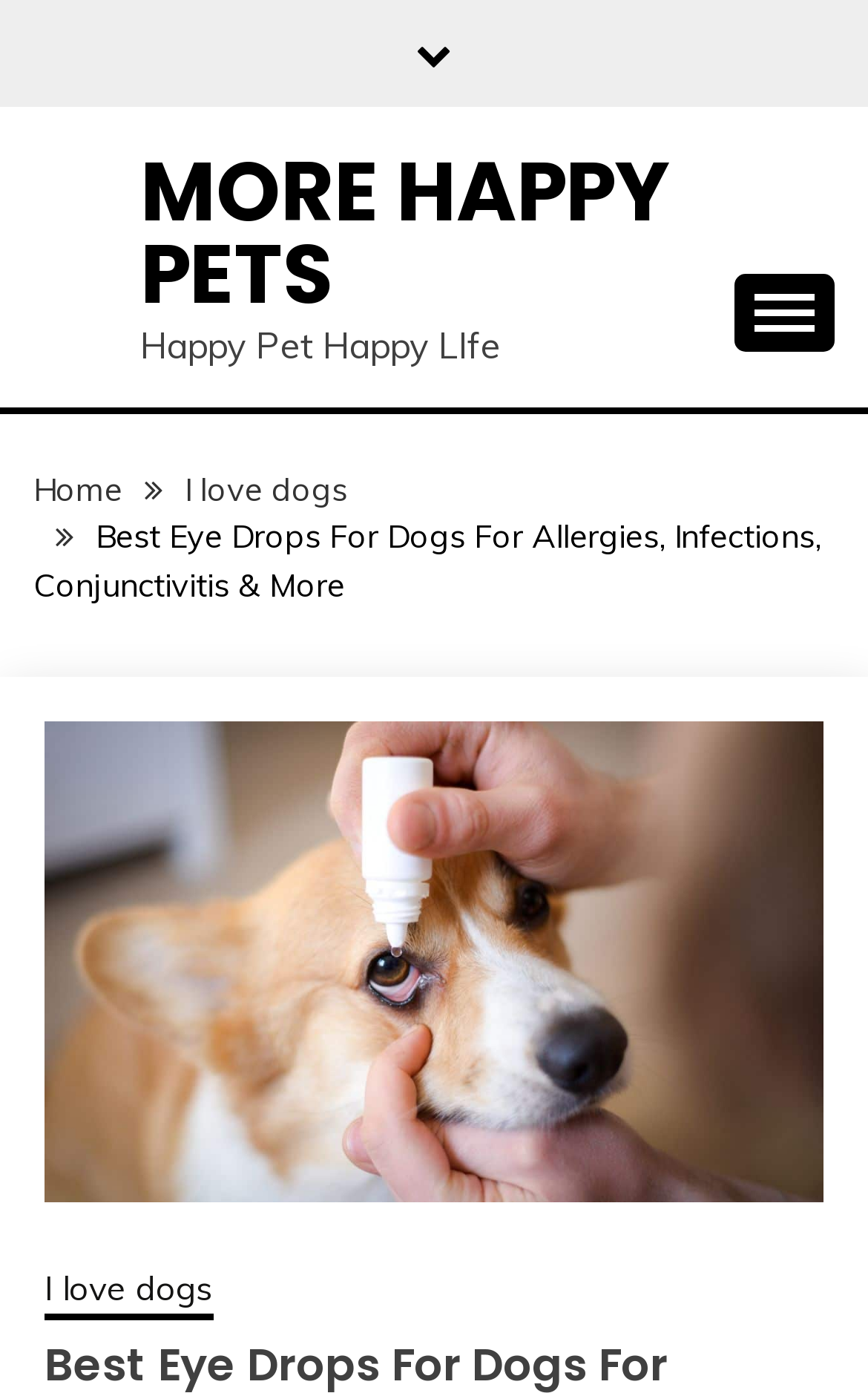What is the name of the website?
Answer the question using a single word or phrase, according to the image.

More Happy Pets